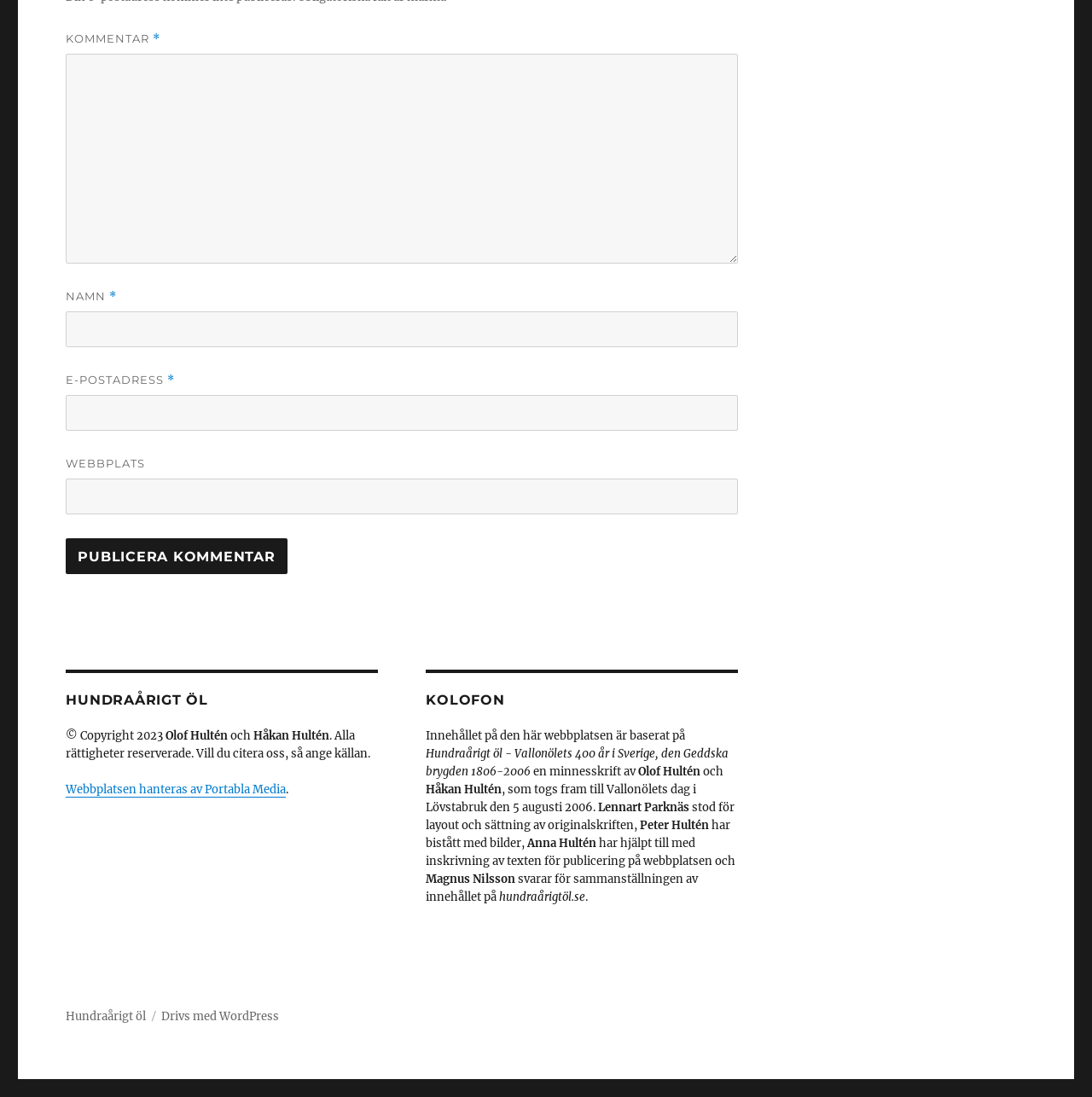Please determine the bounding box coordinates of the element's region to click in order to carry out the following instruction: "Visit the website's homepage". The coordinates should be four float numbers between 0 and 1, i.e., [left, top, right, bottom].

[0.06, 0.92, 0.134, 0.933]